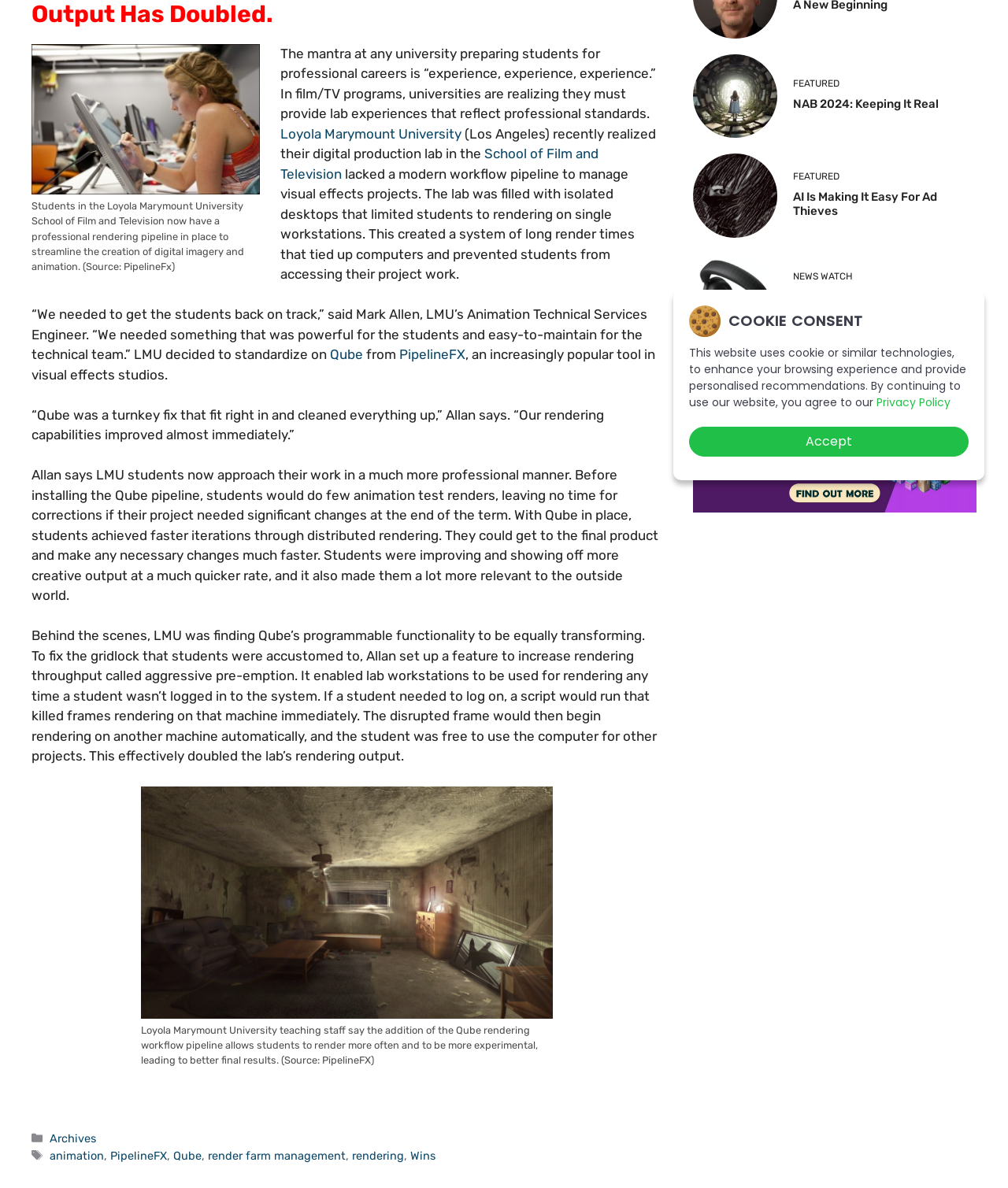Using the given element description, provide the bounding box coordinates (top-left x, top-left y, bottom-right x, bottom-right y) for the corresponding UI element in the screenshot: aria-label="Email Address" name="email" placeholder="Email Address"

None